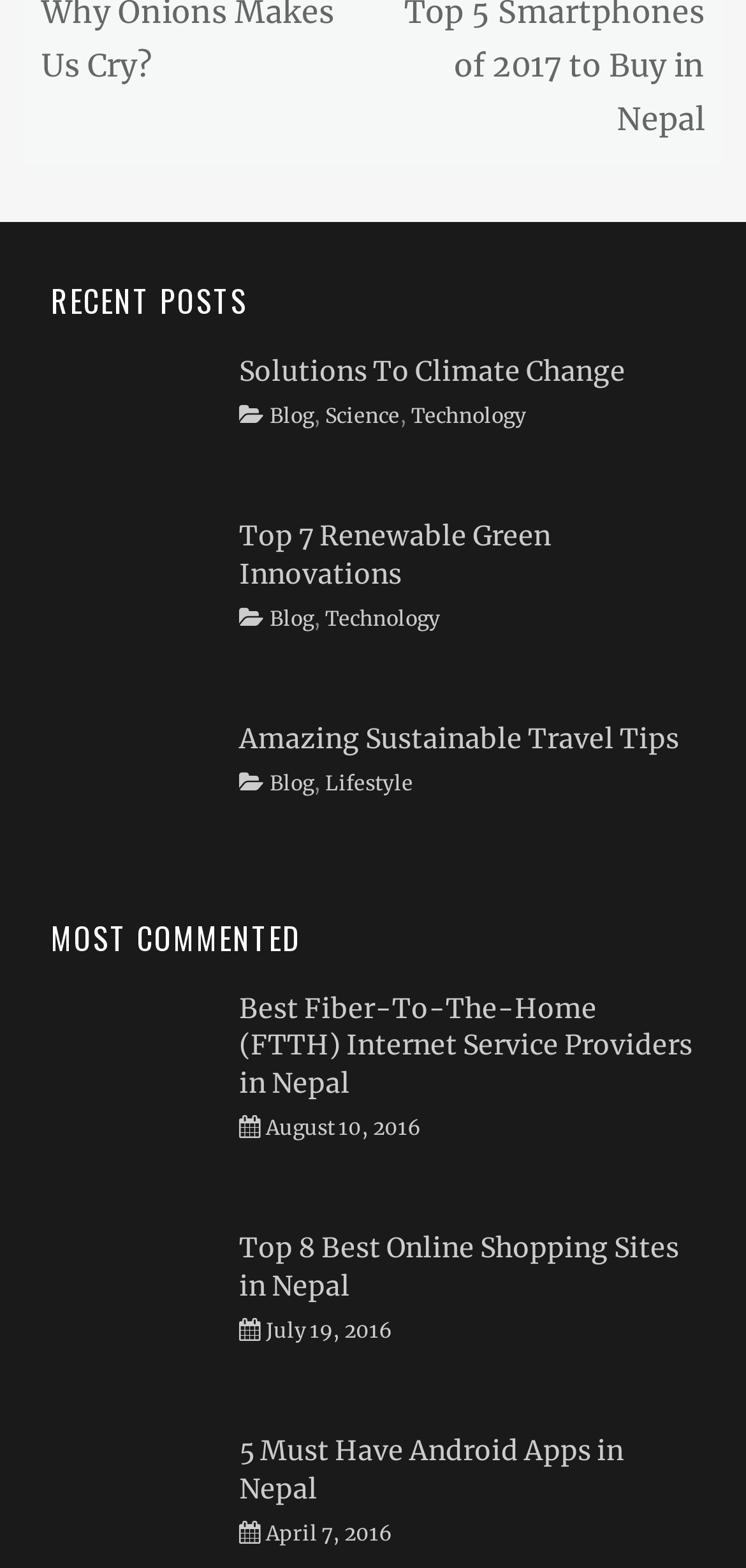How many articles are listed under 'RECENT POSTS'?
Based on the image, answer the question with as much detail as possible.

The number of articles listed under 'RECENT POSTS' can be determined by counting the number of articles below the 'RECENT POSTS' heading, which are 'Solutions To Climate Change', 'Renewable Energy Innovations', and 'Sustainable Travel Tips', totaling 3 articles.